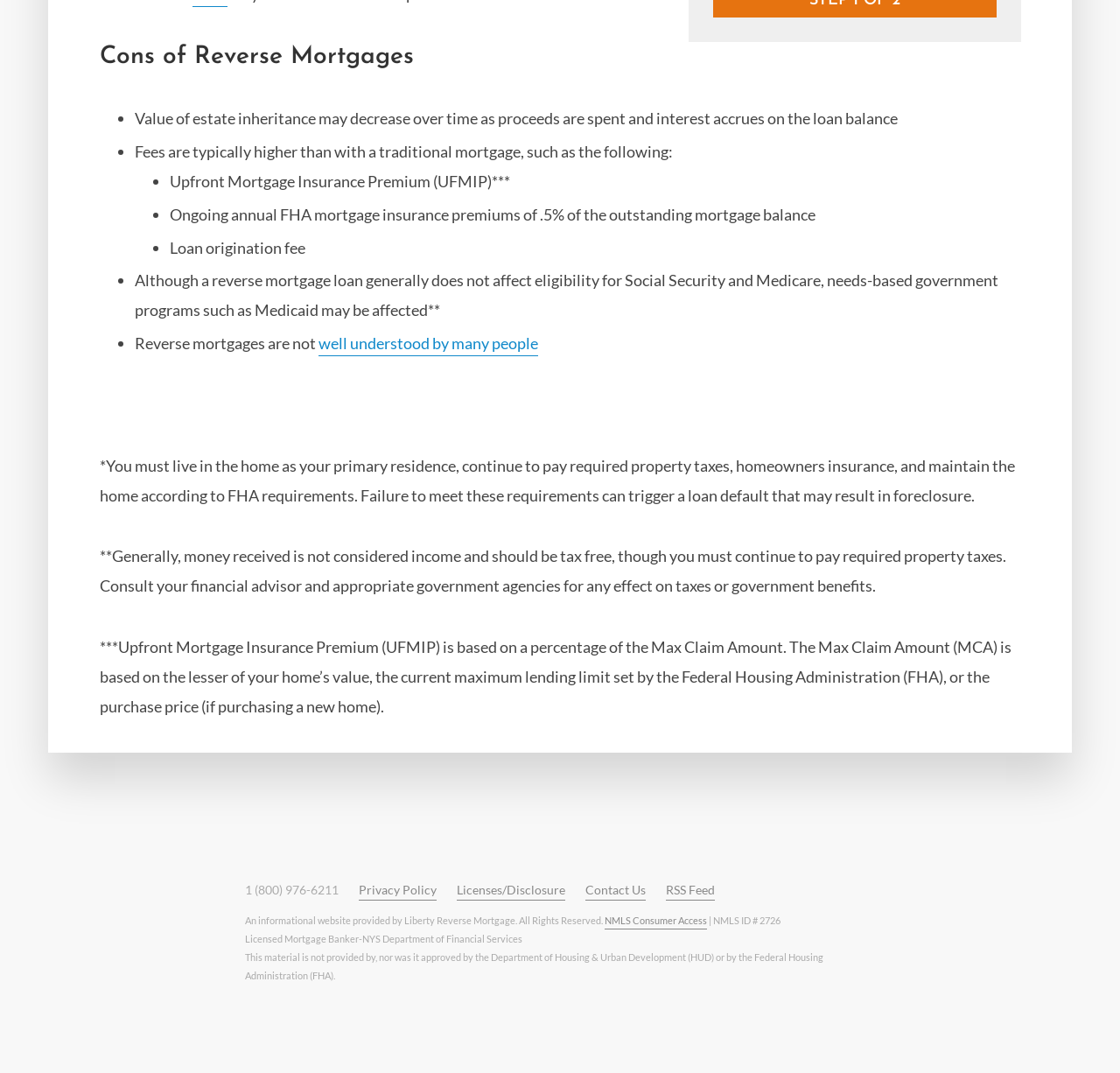Extract the bounding box coordinates for the HTML element that matches this description: "NMLS Consumer Access". The coordinates should be four float numbers between 0 and 1, i.e., [left, top, right, bottom].

[0.54, 0.852, 0.631, 0.866]